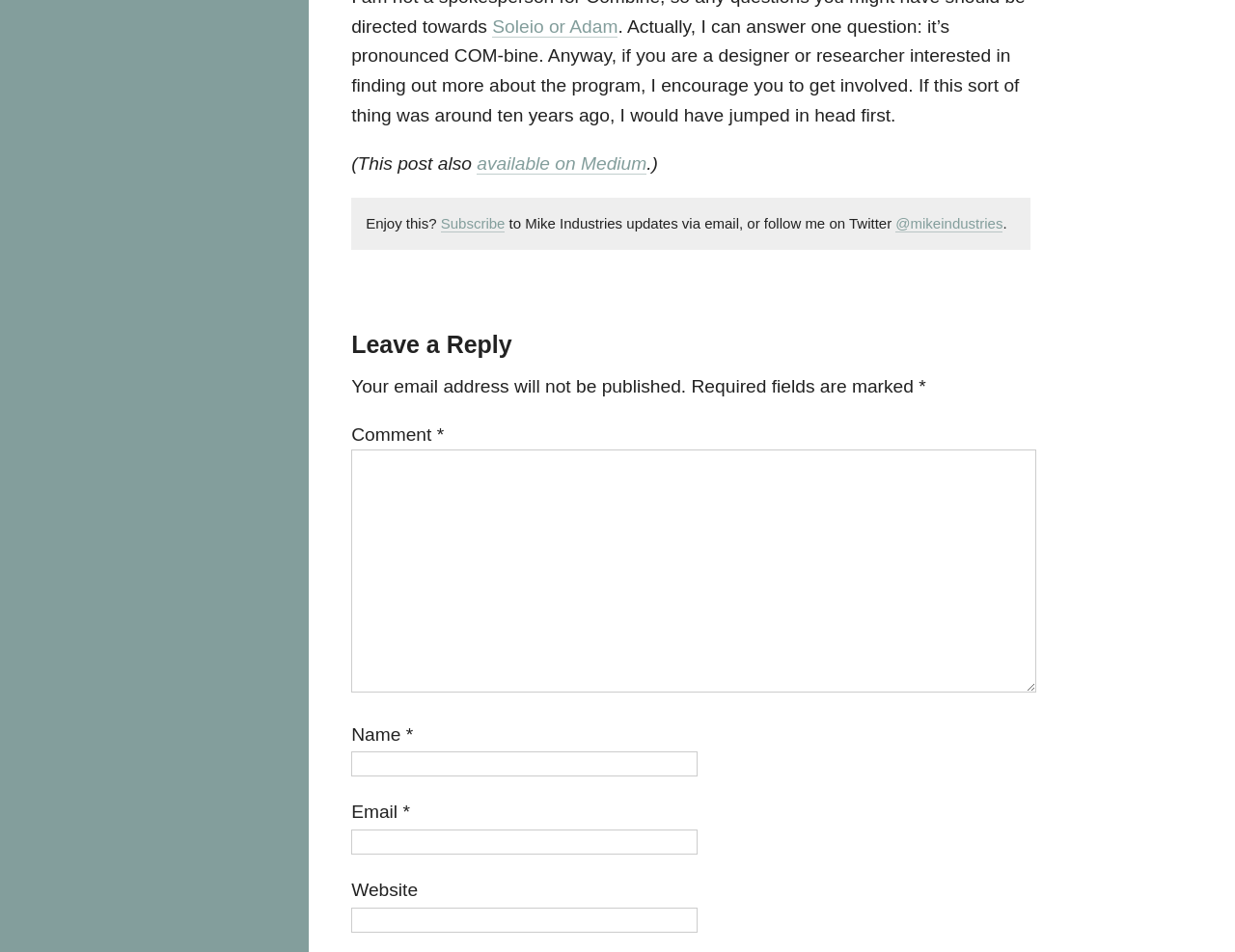Find the bounding box coordinates of the area that needs to be clicked in order to achieve the following instruction: "Type your name". The coordinates should be specified as four float numbers between 0 and 1, i.e., [left, top, right, bottom].

[0.284, 0.79, 0.565, 0.816]